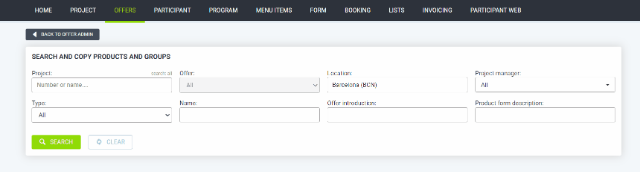Look at the image and write a detailed answer to the question: 
What is the color of the Search button?

The Search button is prominently displayed at the bottom of the interface and is colored bright green, making it easily noticeable and accessible to the user.